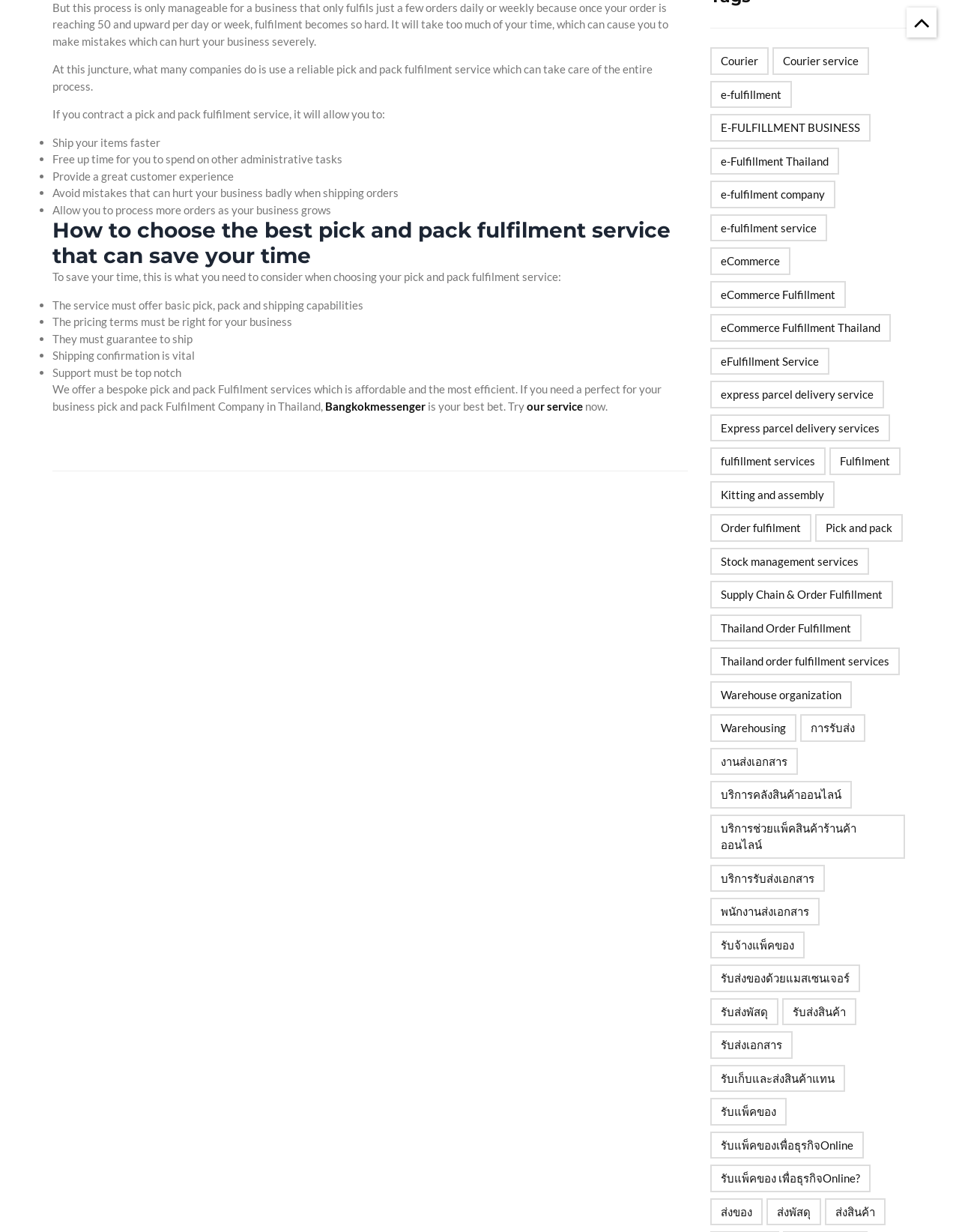Could you provide the bounding box coordinates for the portion of the screen to click to complete this instruction: "Try 'our service'"?

[0.549, 0.324, 0.608, 0.335]